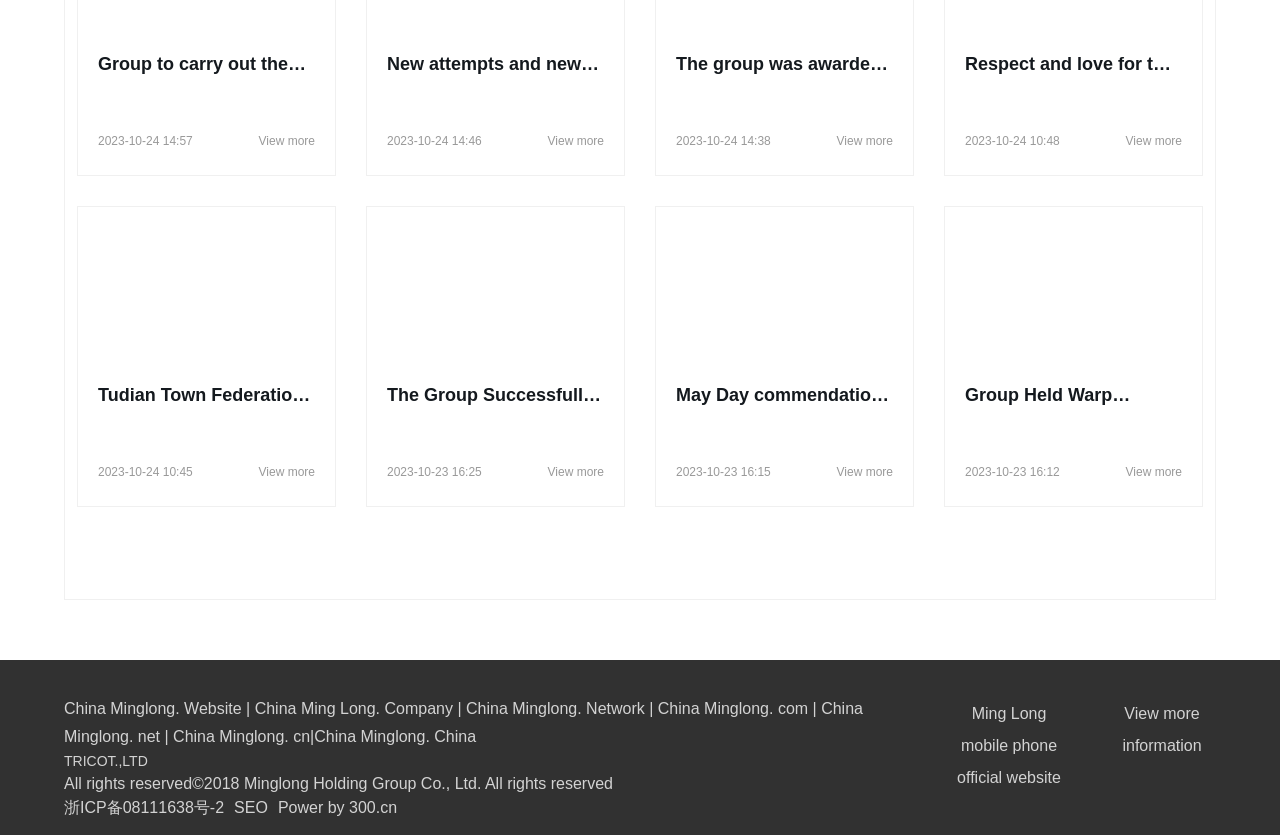Respond to the following question using a concise word or phrase: 
What is the mobile website of Ming Long?

Ming Long mobile phone official website